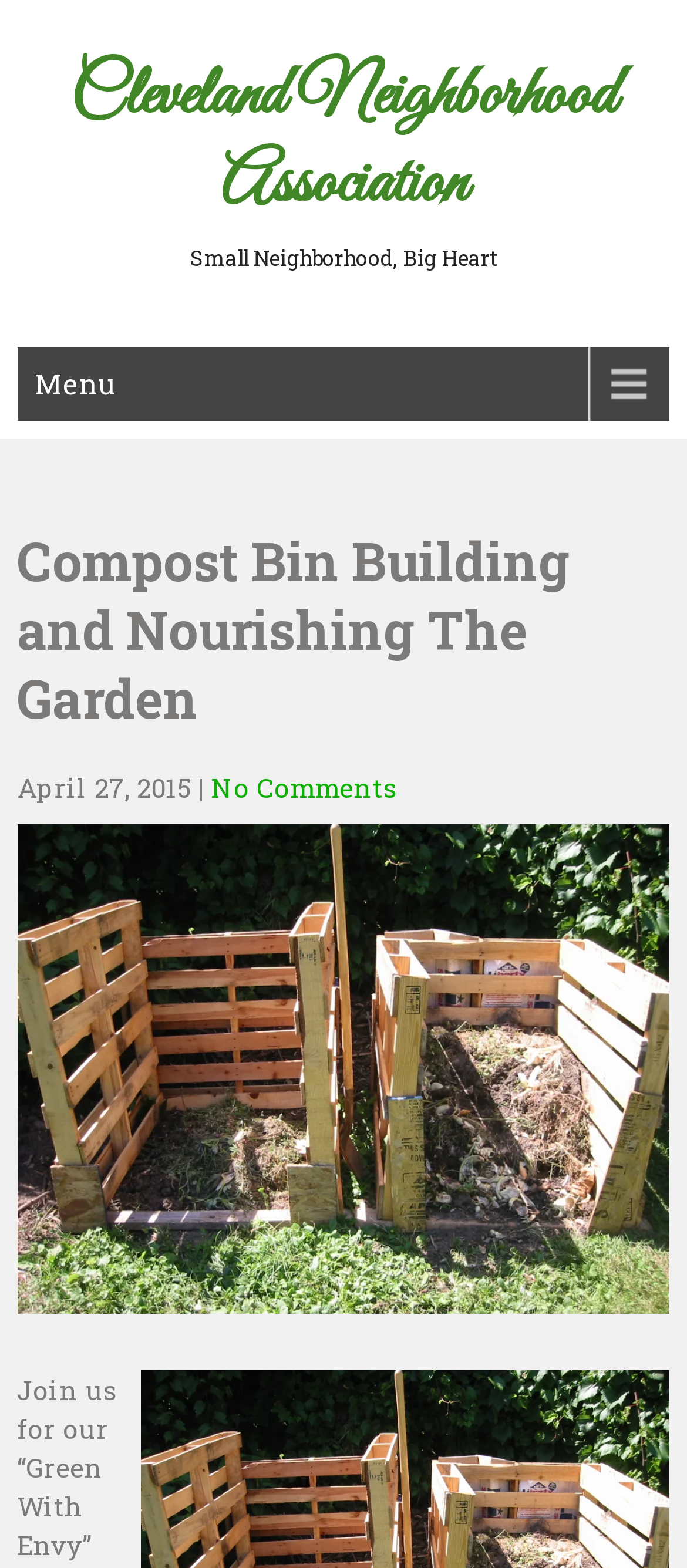Provide a brief response to the question below using a single word or phrase: 
What is the topic of the article?

Compost Bin Building